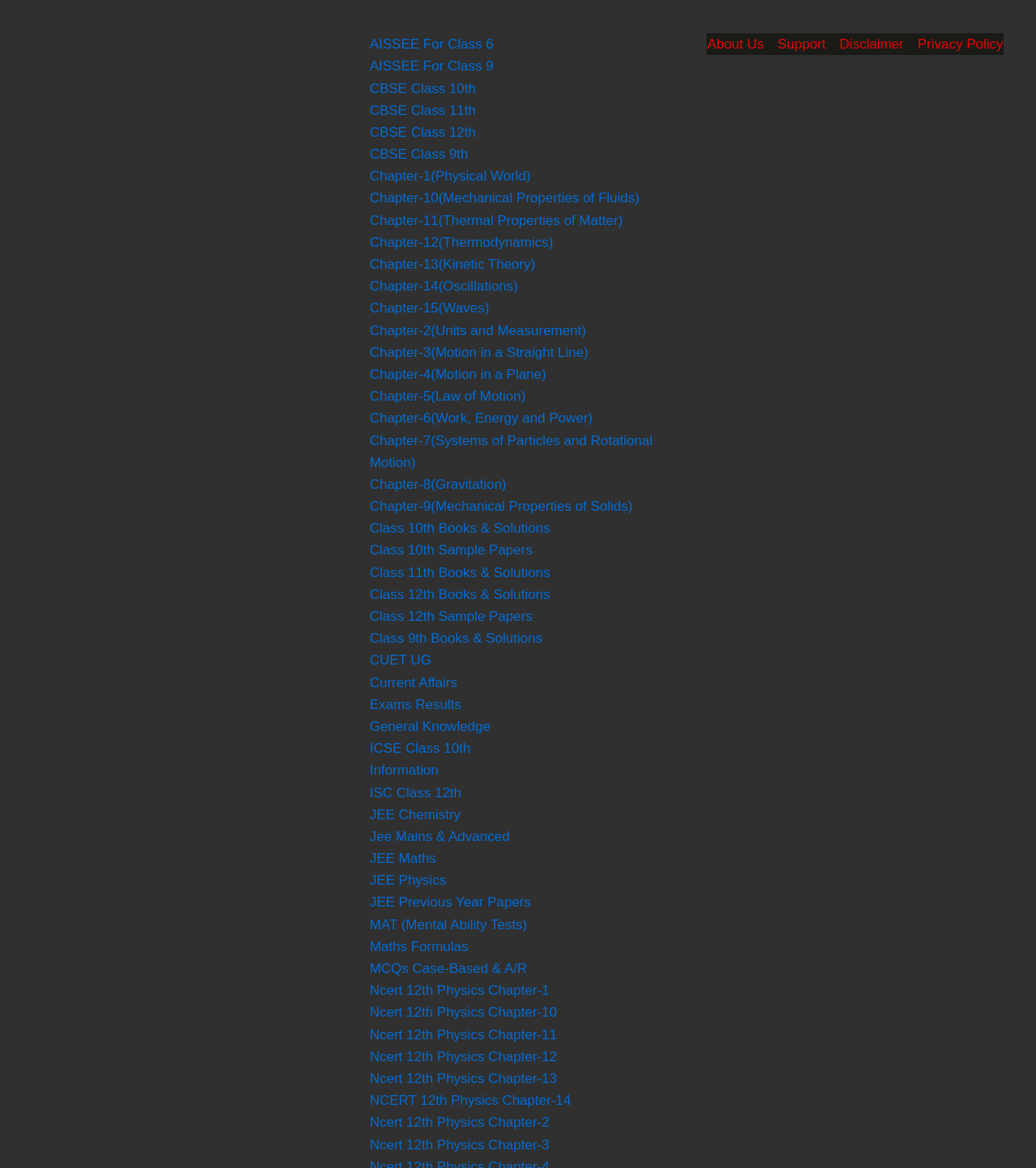Find the bounding box coordinates for the element described here: "ISC Class 12th".

[0.357, 0.672, 0.445, 0.685]